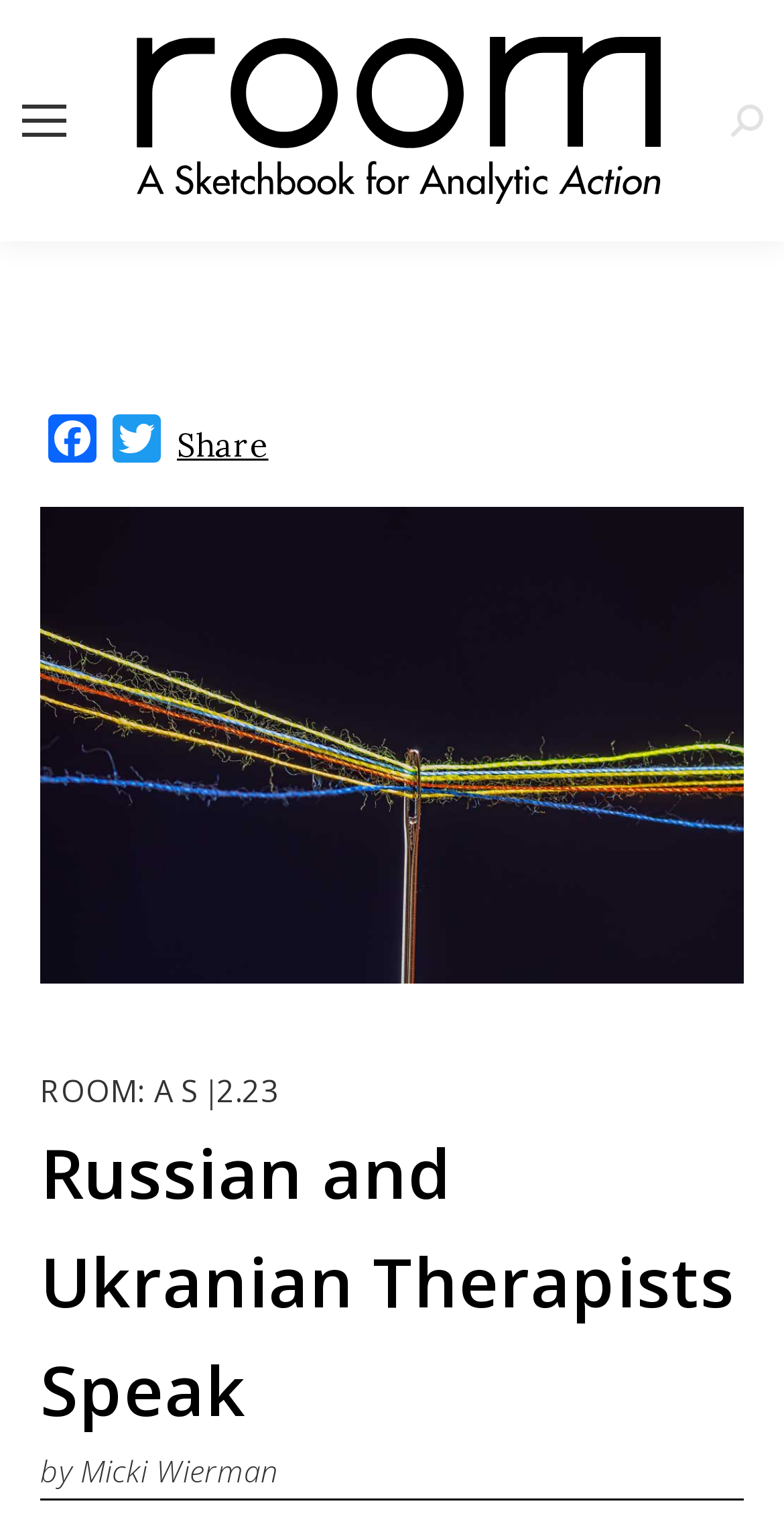Using the information shown in the image, answer the question with as much detail as possible: Is there a search bar on the page?

I found the search bar by looking at the search element located at the top right corner of the page, which has a bounding box coordinate of [0.933, 0.068, 0.974, 0.089].